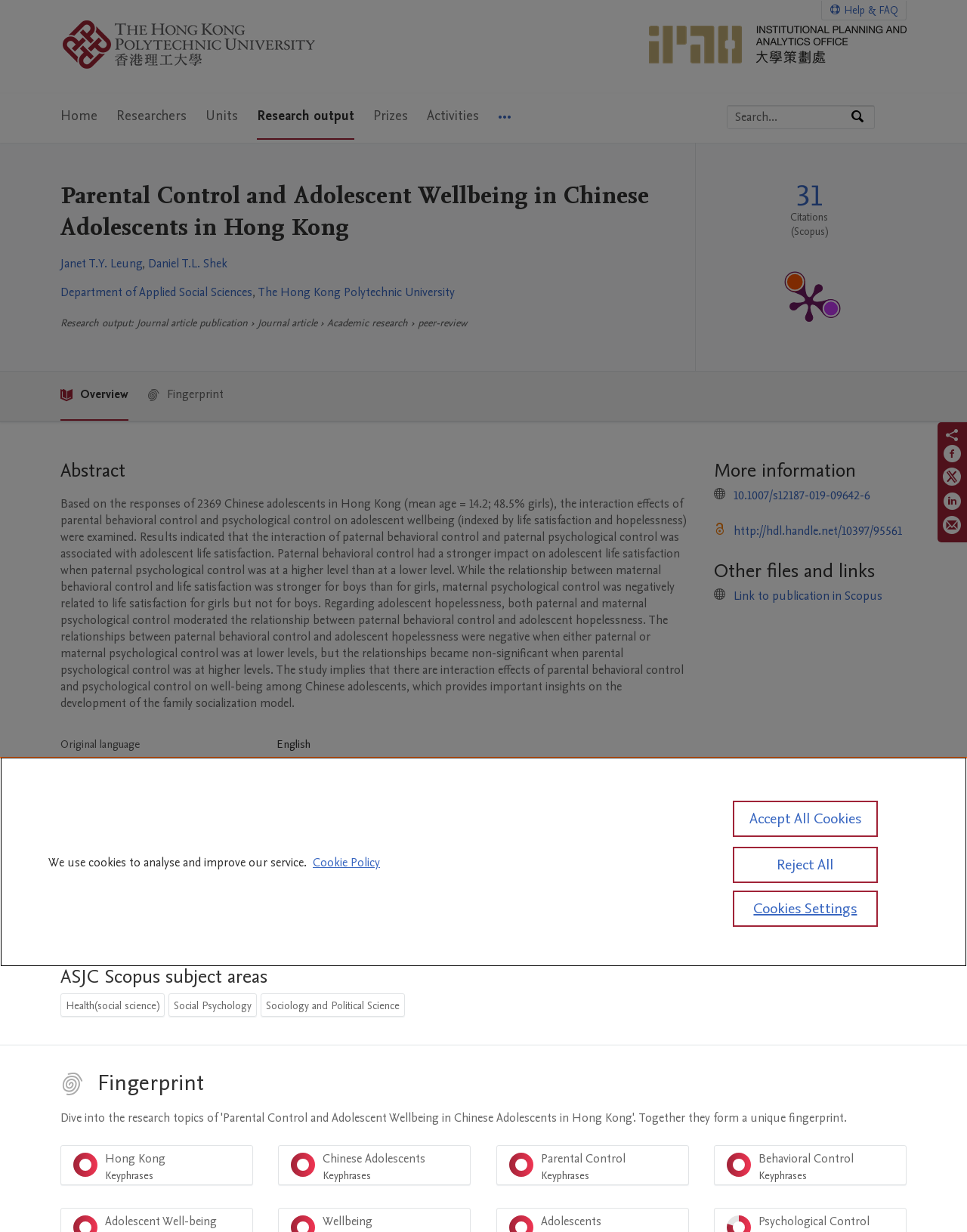Specify the bounding box coordinates of the element's region that should be clicked to achieve the following instruction: "View publication metrics". The bounding box coordinates consist of four float numbers between 0 and 1, in the format [left, top, right, bottom].

[0.719, 0.115, 0.93, 0.301]